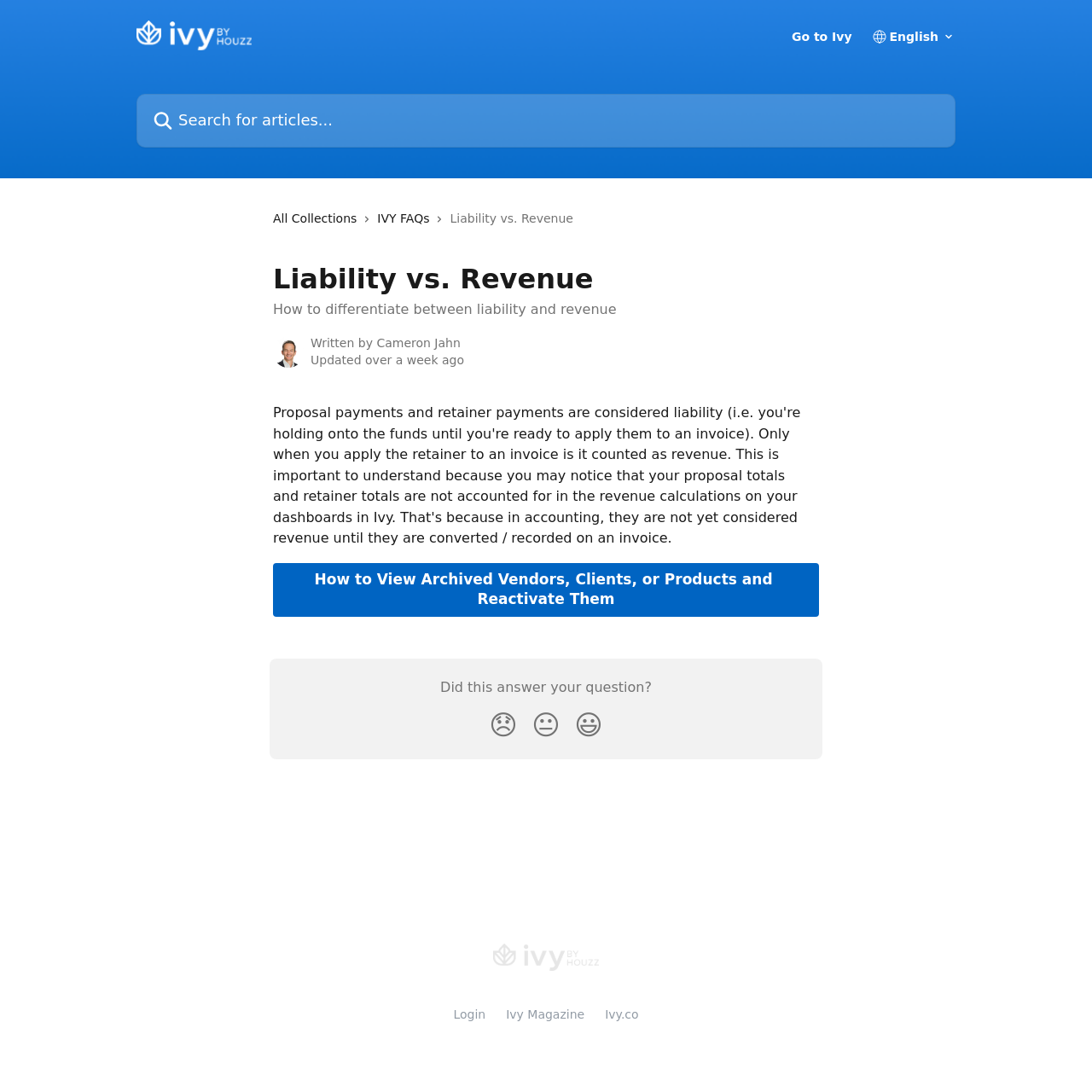What is the reaction button with a smiling face?
Answer the question with as much detail as you can, using the image as a reference.

The reaction button with a smiling face can be found at the bottom of the webpage, where it is written as 'Smiley Reaction' with a smiling face emoji.